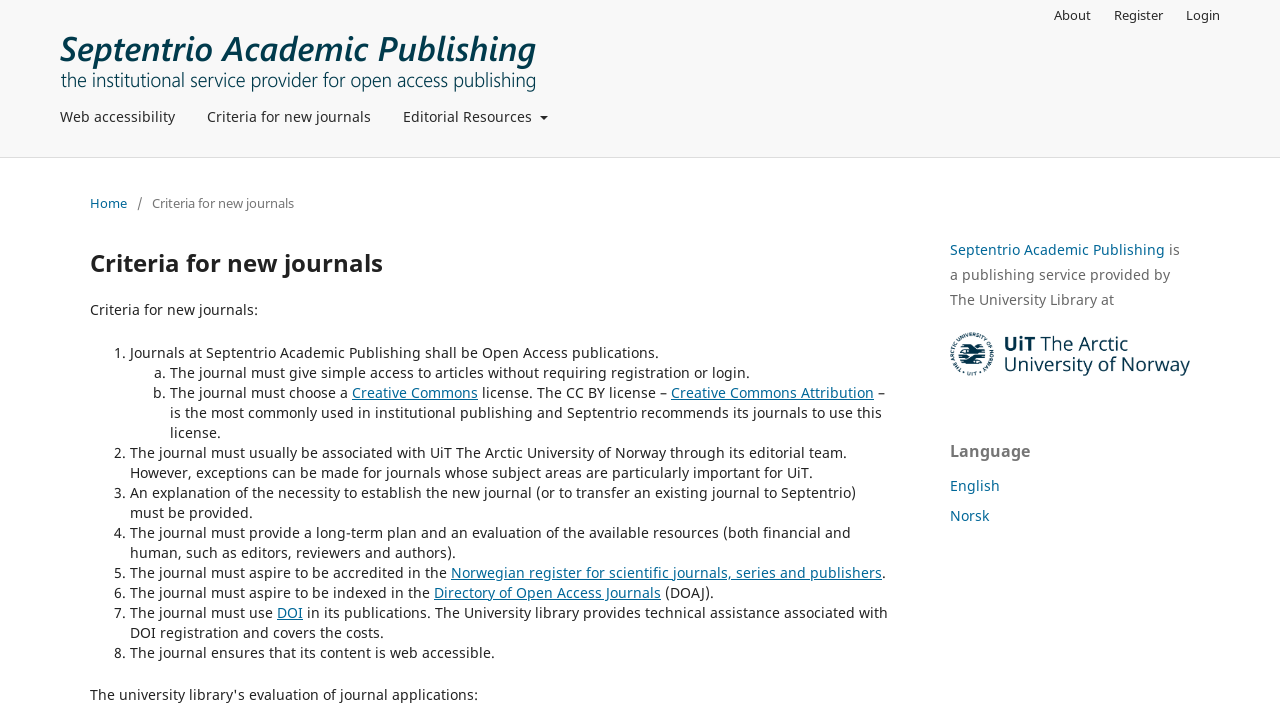Identify the bounding box for the element characterized by the following description: "parent_node: Septentrio Academic Publishing is".

[0.742, 0.464, 0.93, 0.532]